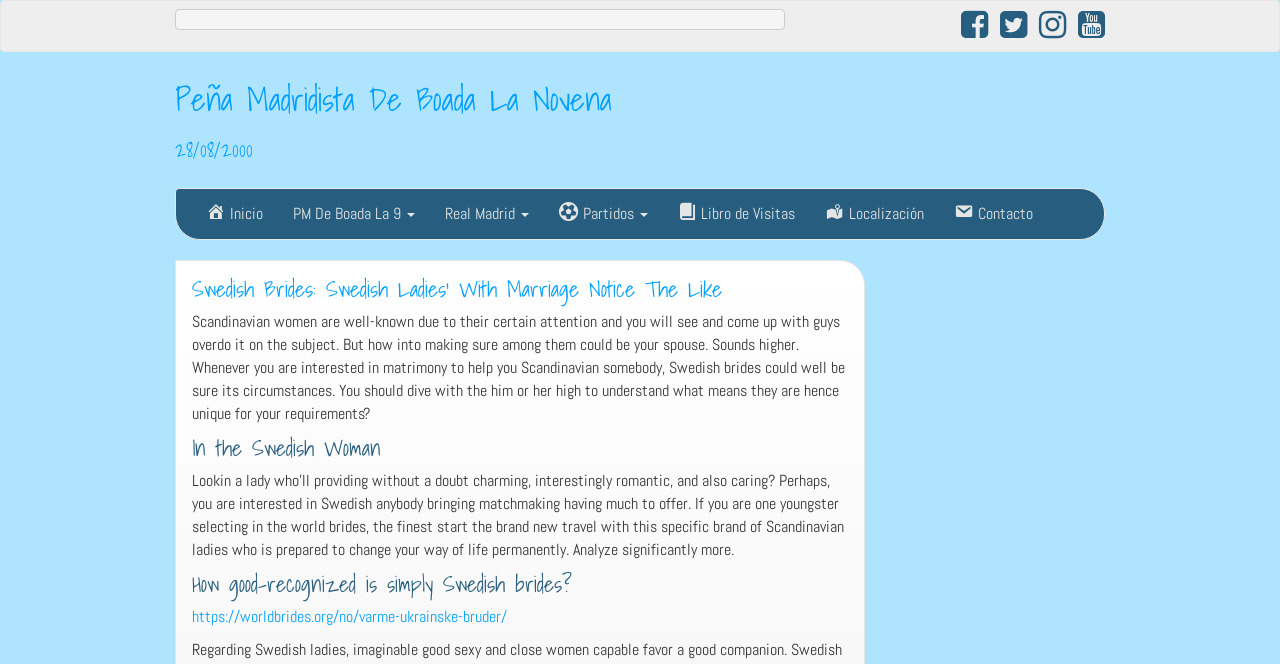Specify the bounding box coordinates (top-left x, top-left y, bottom-right x, bottom-right y) of the UI element in the screenshot that matches this description: Libro de Visitas

[0.518, 0.284, 0.633, 0.359]